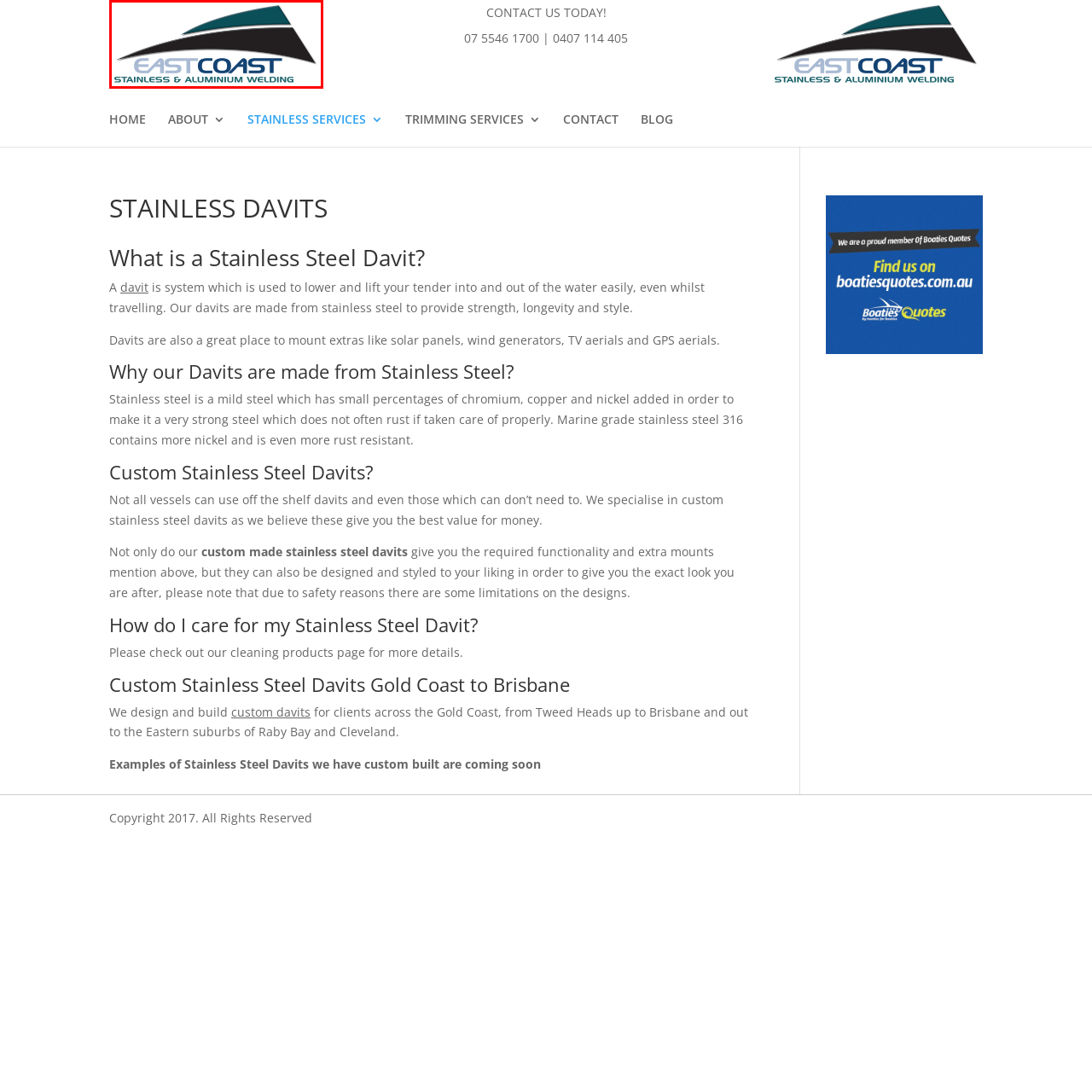Craft a detailed explanation of the image surrounded by the red outline.

The image features the logo of "East Coast Stainless & Aluminium Welding," which signifies the brand's focus on high-quality metalwork and welding services. The logo showcases a stylized representation of two curved shapes, likely symbolizing waves or boat hulls, reflecting the company’s connection to marine and stainless steel applications. The text is prominently displayed in two contrasting styles: "EAST COAST" is in bold, dark blue letters, conveying strength and reliability, while "STAINLESS & ALUMINIUM WELDING" is elegantly presented in teal, emphasizing a blend of modern craftsmanship and technical expertise. This logo is representative of the company’s commitment to providing durable and aesthetically pleasing solutions for various welding needs in the marine industry.